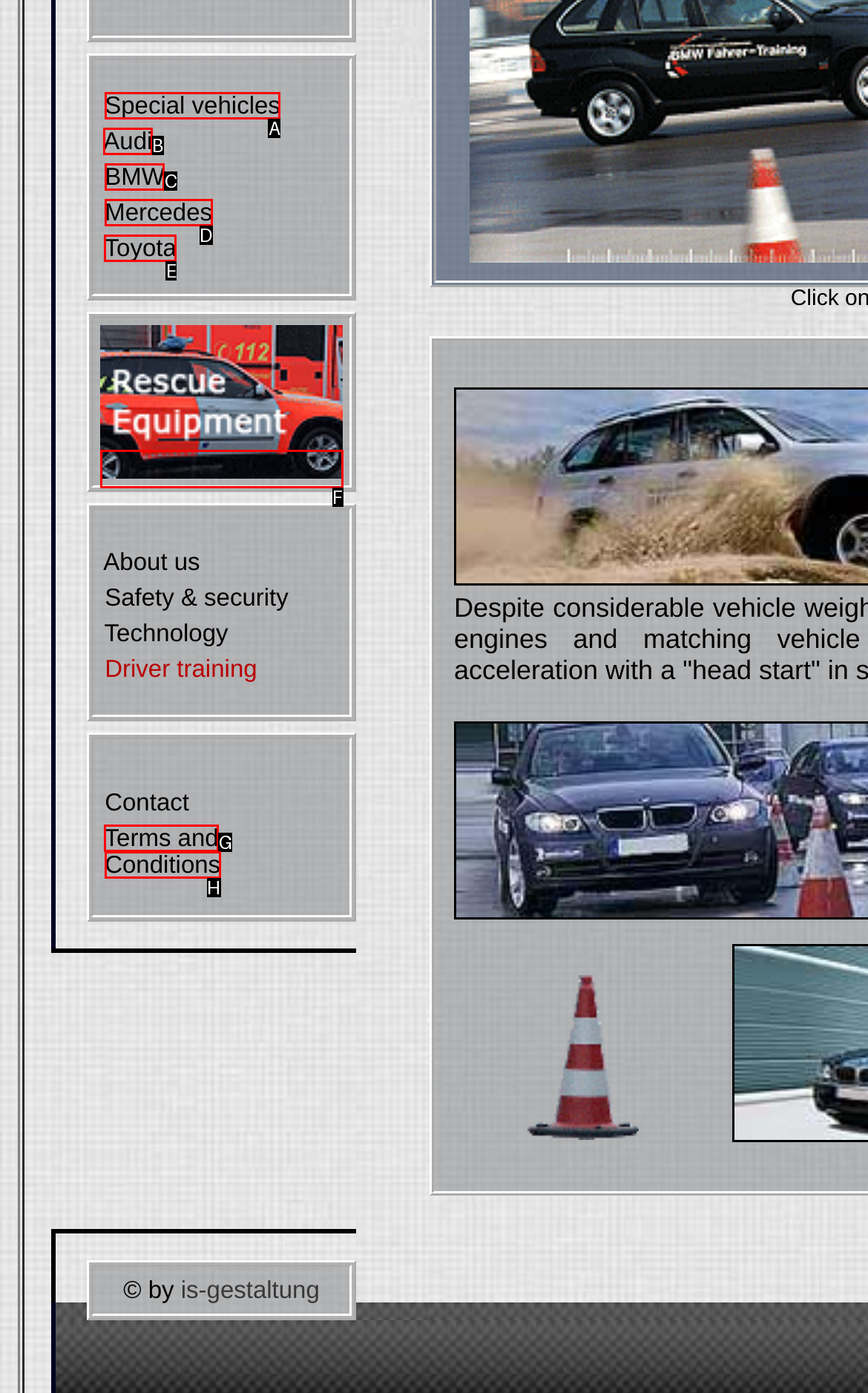Tell me which option best matches this description: RedCarpetCrash
Answer with the letter of the matching option directly from the given choices.

None